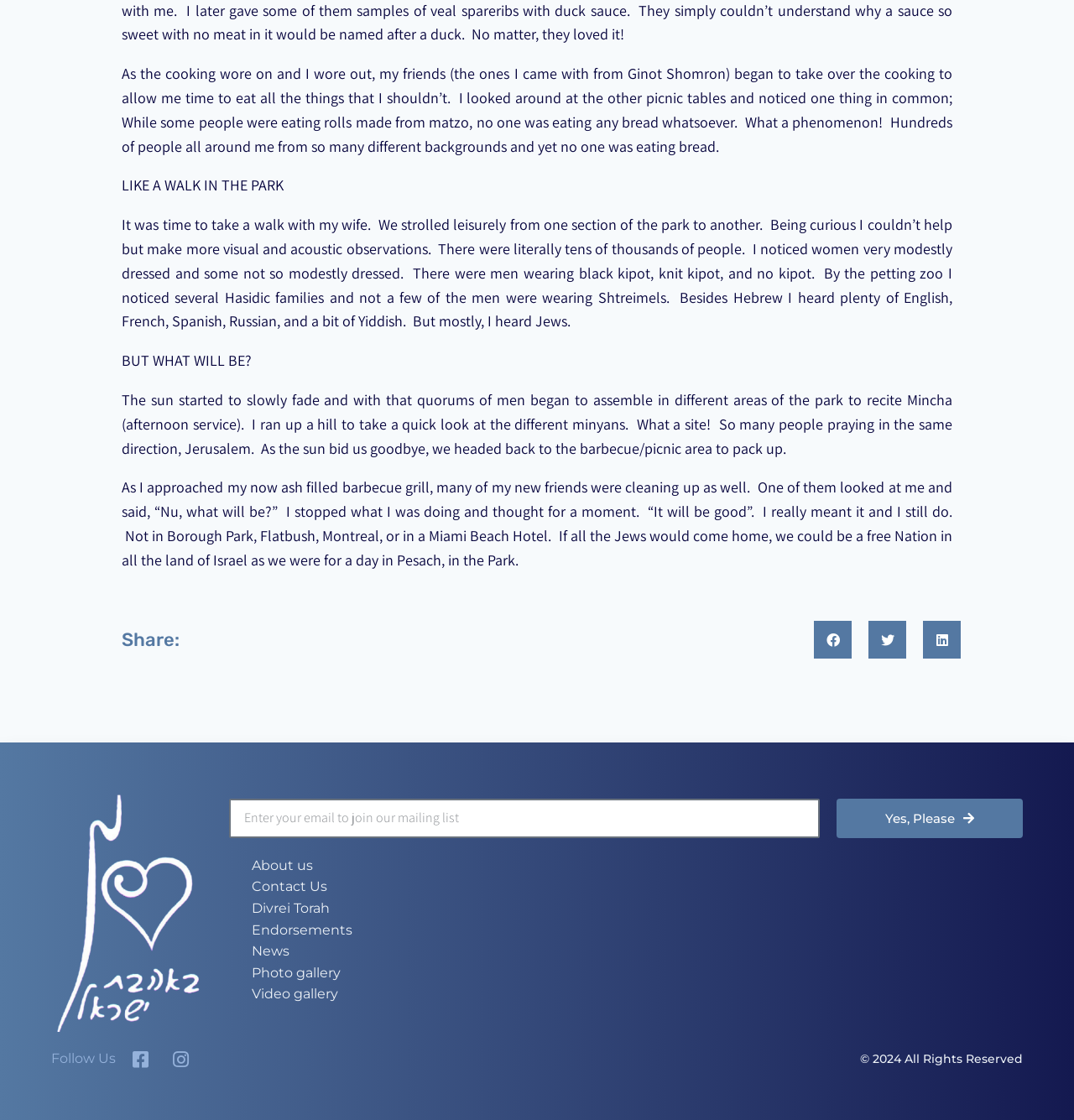Please find the bounding box coordinates of the clickable region needed to complete the following instruction: "Click Yes, Please button". The bounding box coordinates must consist of four float numbers between 0 and 1, i.e., [left, top, right, bottom].

[0.779, 0.713, 0.952, 0.748]